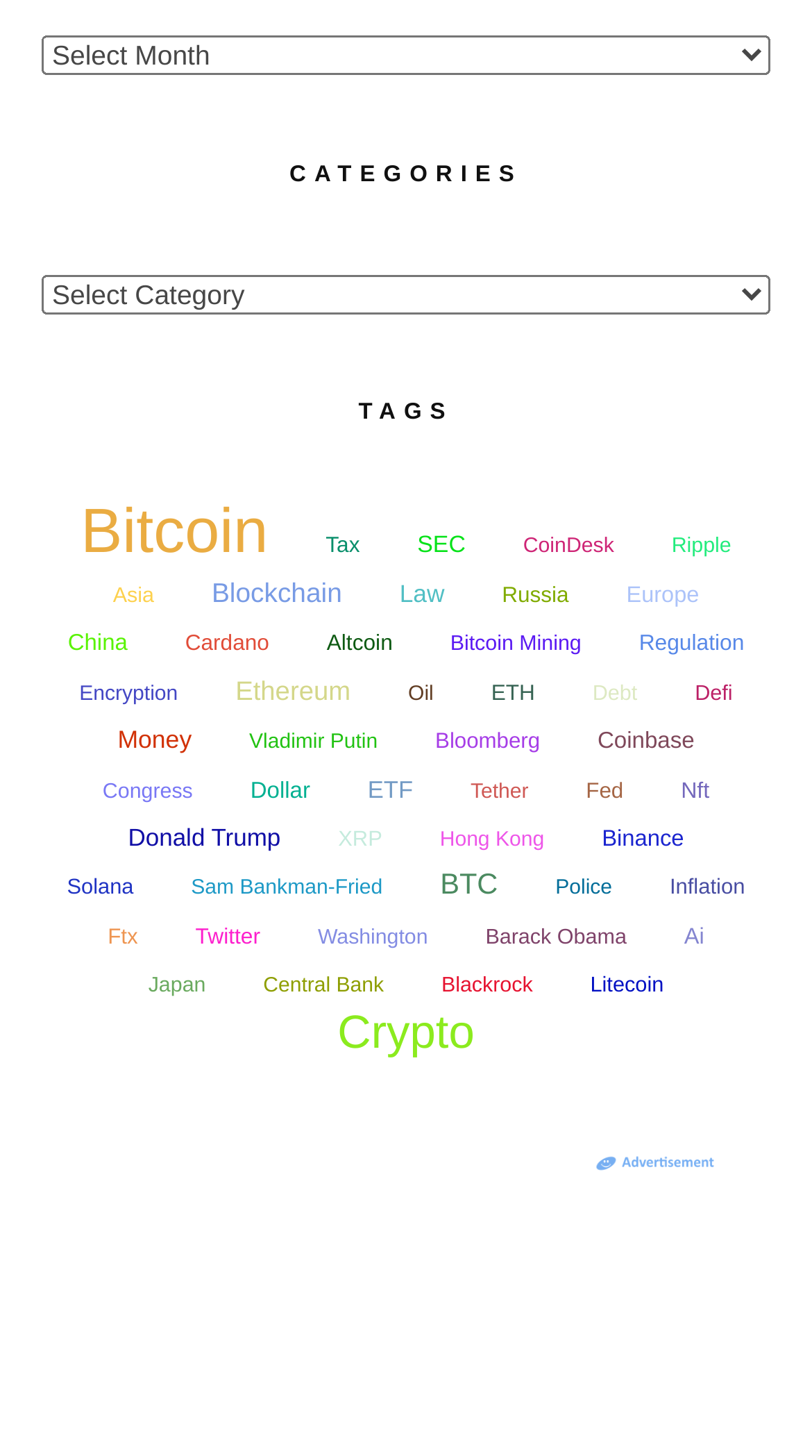Given the webpage screenshot and the description, determine the bounding box coordinates (top-left x, top-left y, bottom-right x, bottom-right y) that define the location of the UI element matching this description: Vladimir Putin

[0.281, 0.497, 0.491, 0.522]